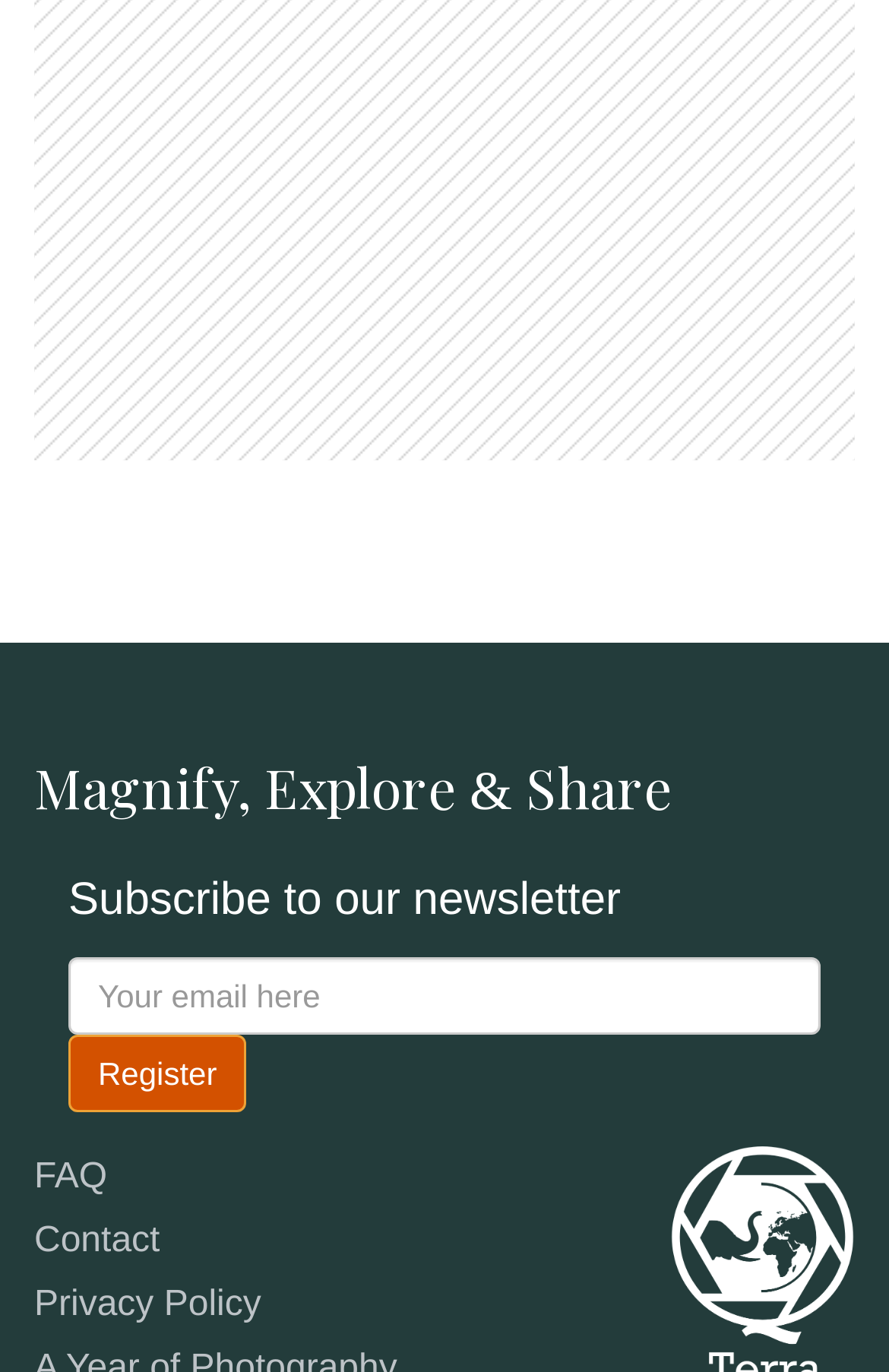What is the button below the textbox for?
Use the image to answer the question with a single word or phrase.

Register